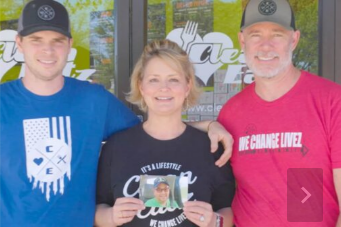What is the atmosphere of the outdoor setting?
Kindly offer a comprehensive and detailed response to the question.

The bright outdoor setting in the image suggests a welcoming atmosphere, which is perfect for promoting the mission of healthy eating and lifestyle choices of the restaurant 'Clean Eatz'.